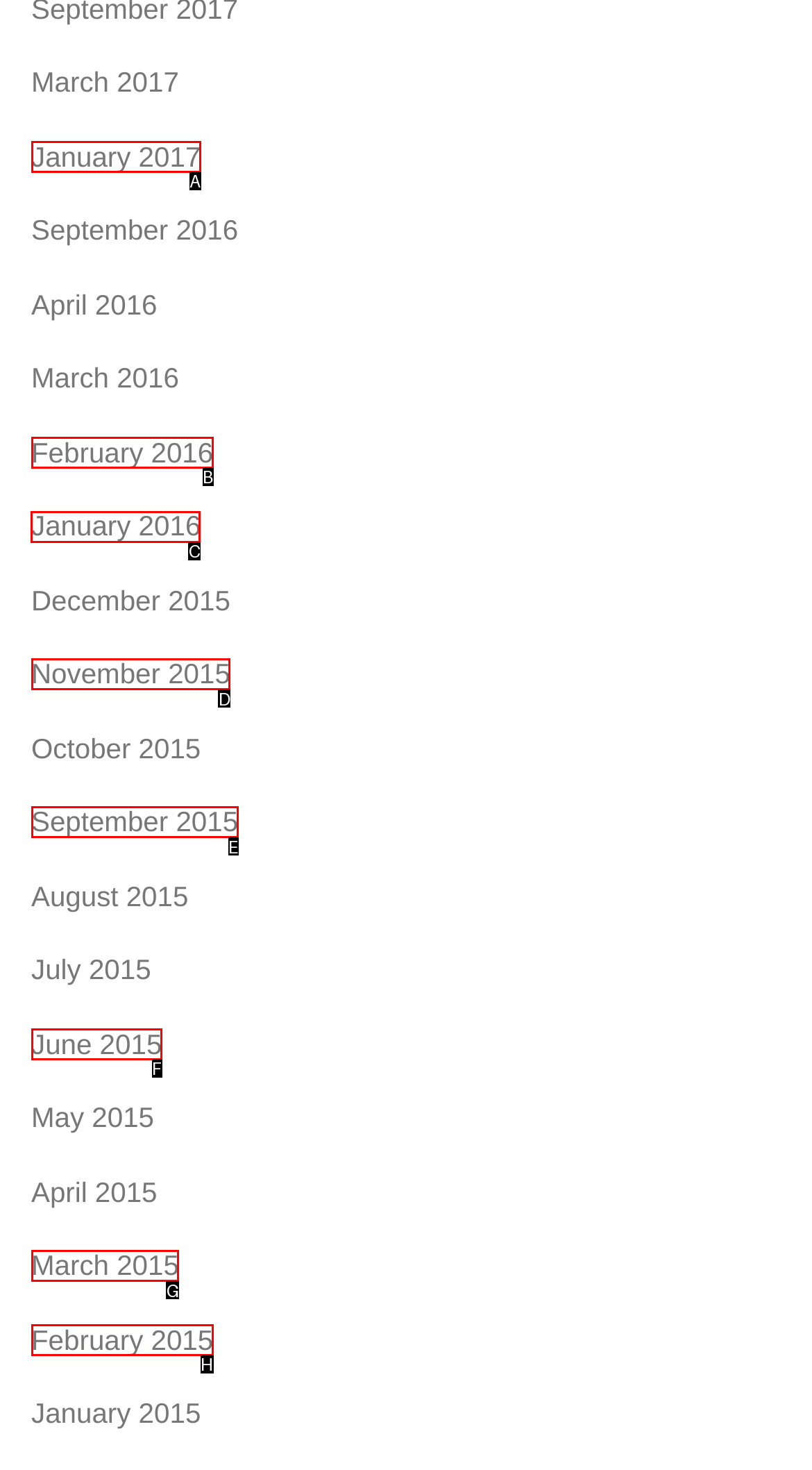Find the appropriate UI element to complete the task: view January 2016. Indicate your choice by providing the letter of the element.

C